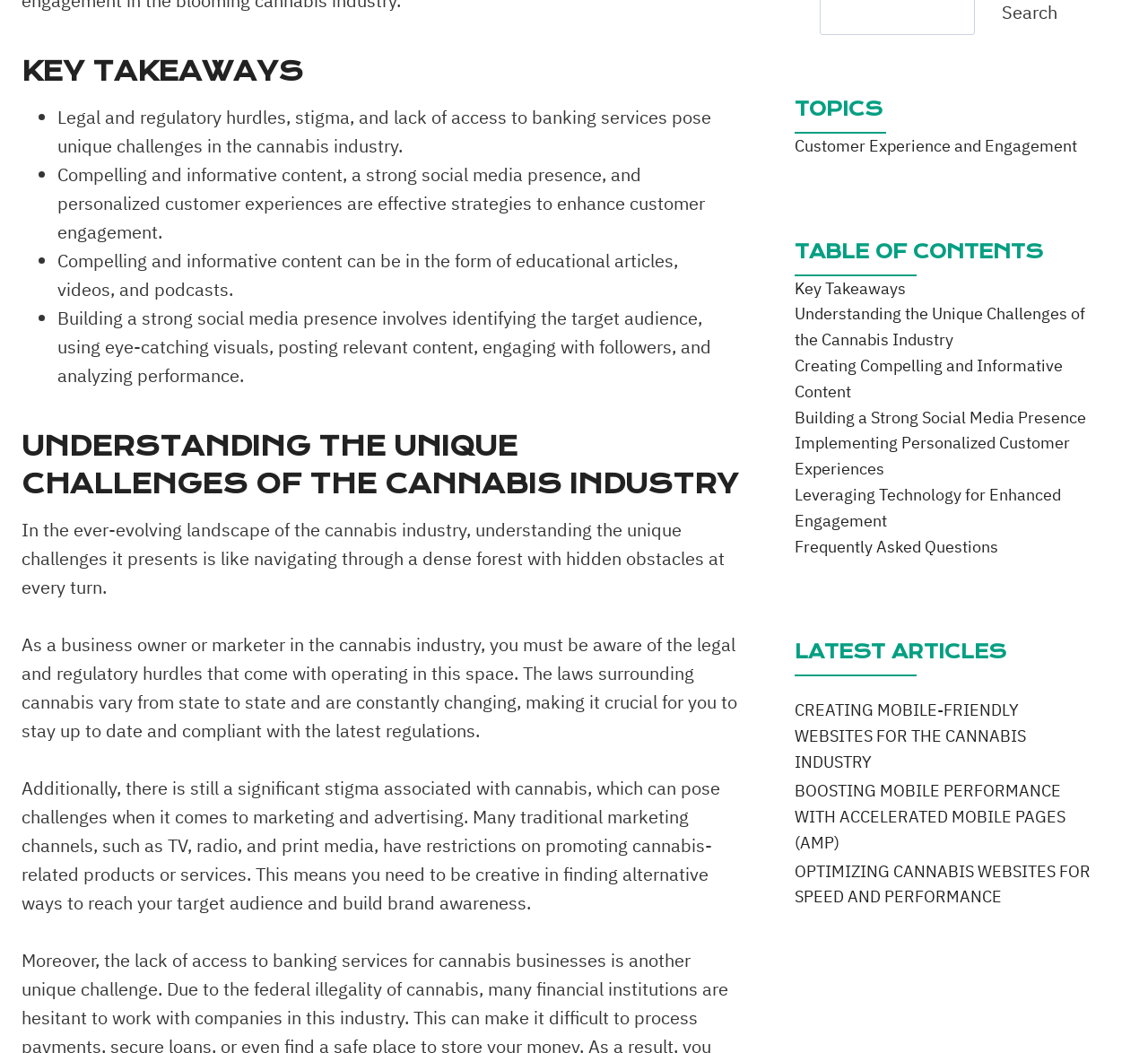Specify the bounding box coordinates for the region that must be clicked to perform the given instruction: "Read 'CREATING MOBILE-FRIENDLY WEBSITES FOR THE CANNABIS INDUSTRY'".

[0.692, 0.663, 0.958, 0.737]